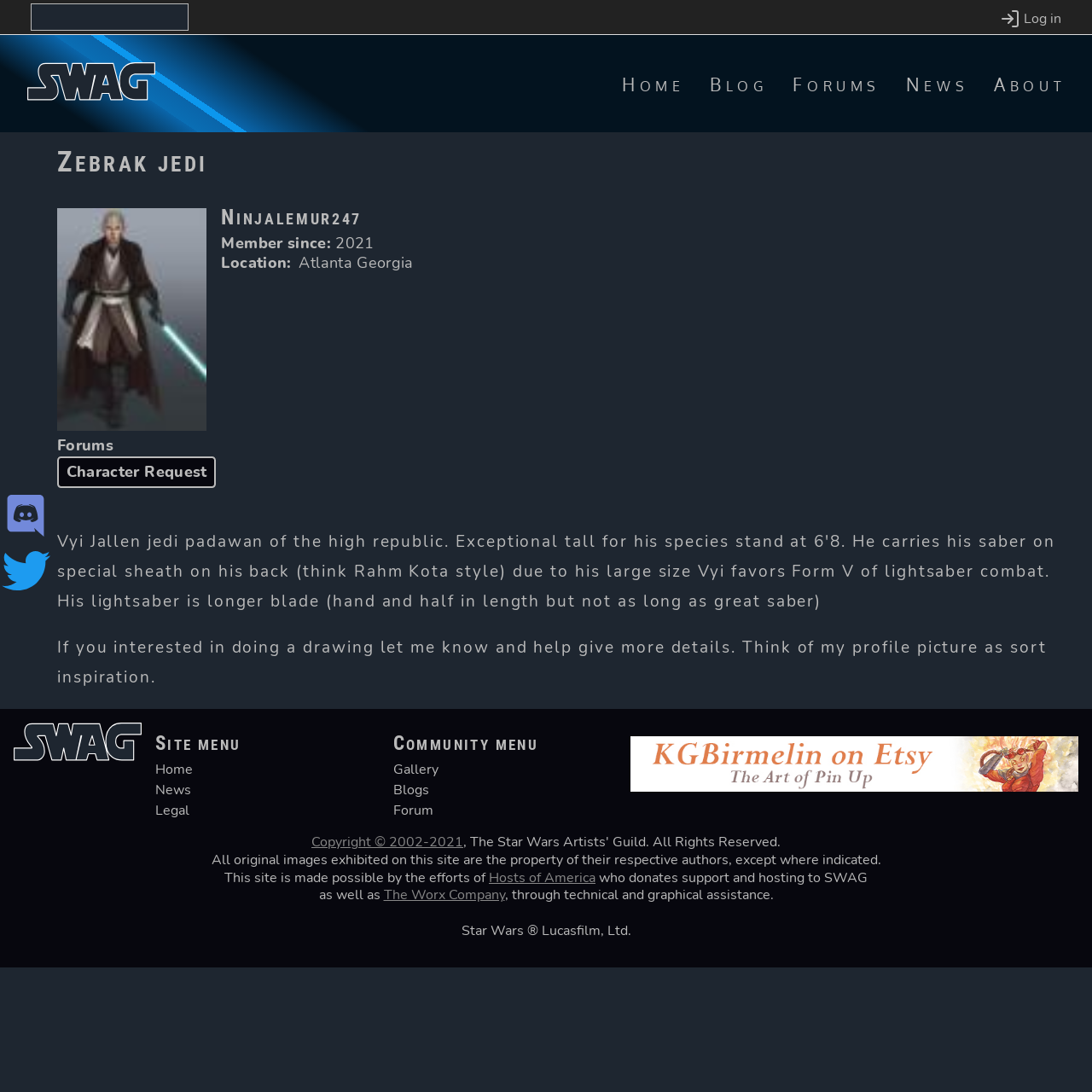Locate the bounding box coordinates of the element that should be clicked to execute the following instruction: "Click on the link 'Annie’s Snails'".

None